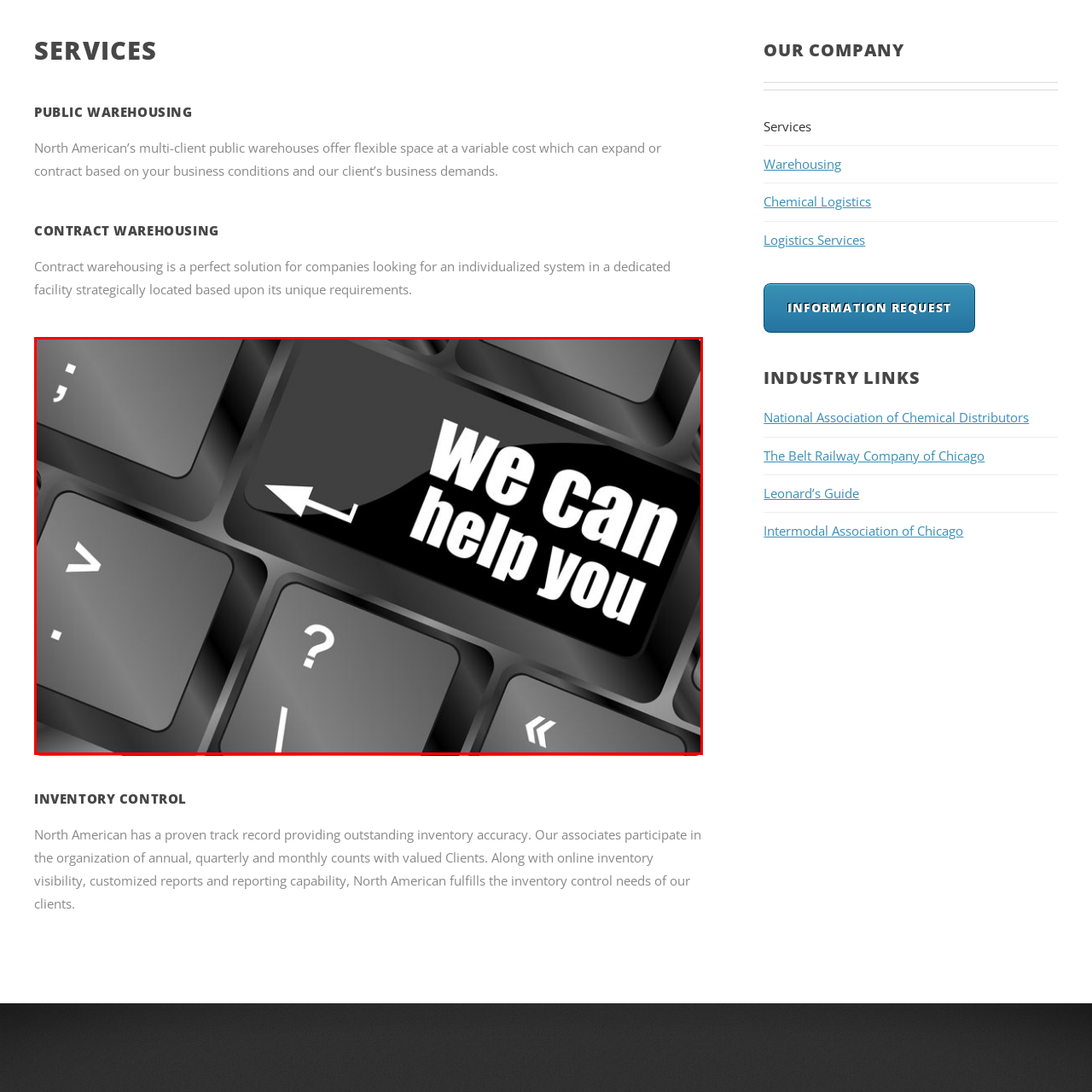What is the theme emphasized by the design?  
Pay attention to the image within the red frame and give a detailed answer based on your observations from the image.

The question asks about the theme emphasized by the design. The caption states that the design communicates accessibility and a willingness to assist, resonating well with the service-oriented content around it. Therefore, the theme emphasized by the design is support.